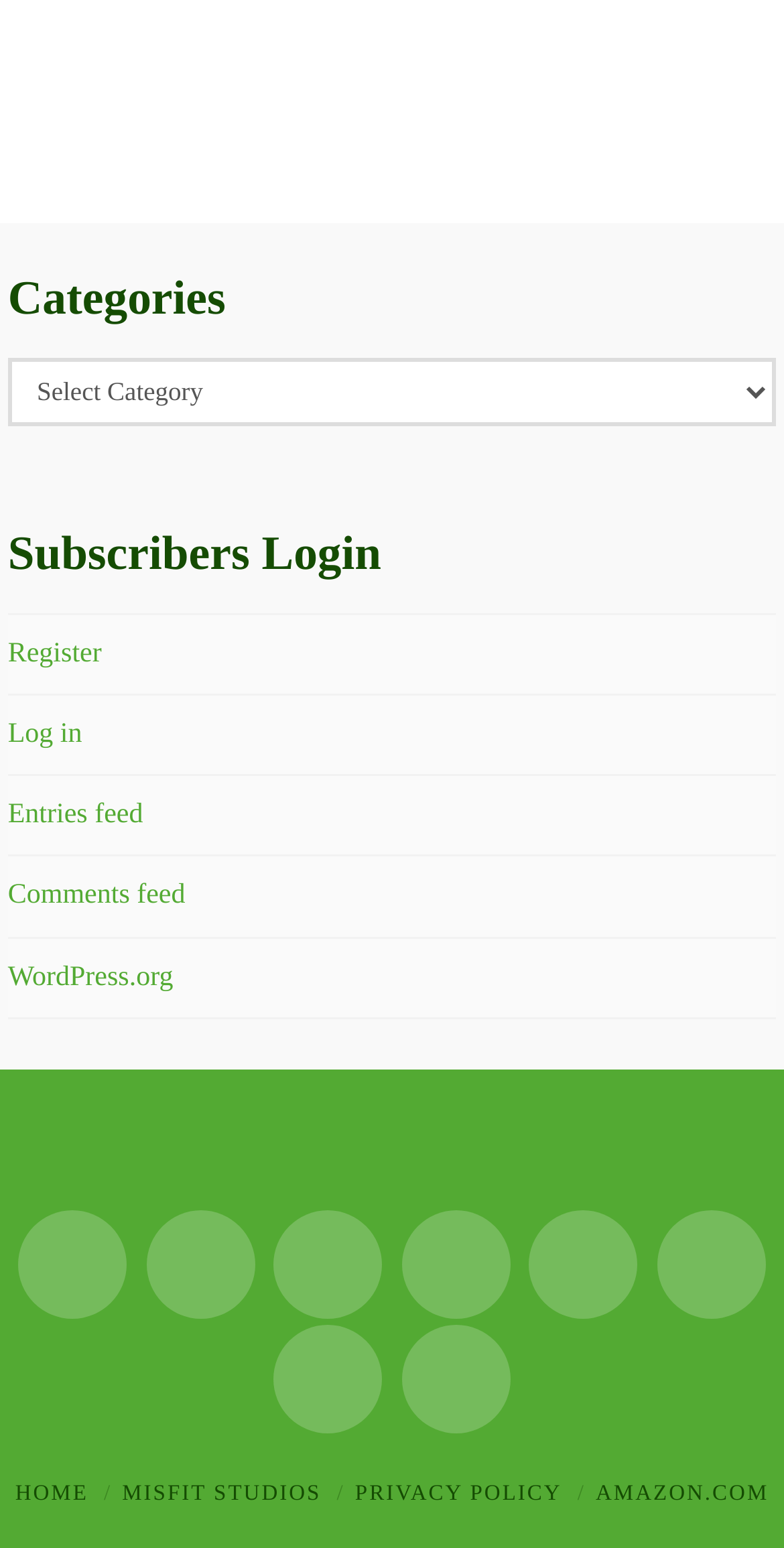Please determine the bounding box coordinates of the section I need to click to accomplish this instruction: "Go to the home page".

[0.019, 0.957, 0.113, 0.973]